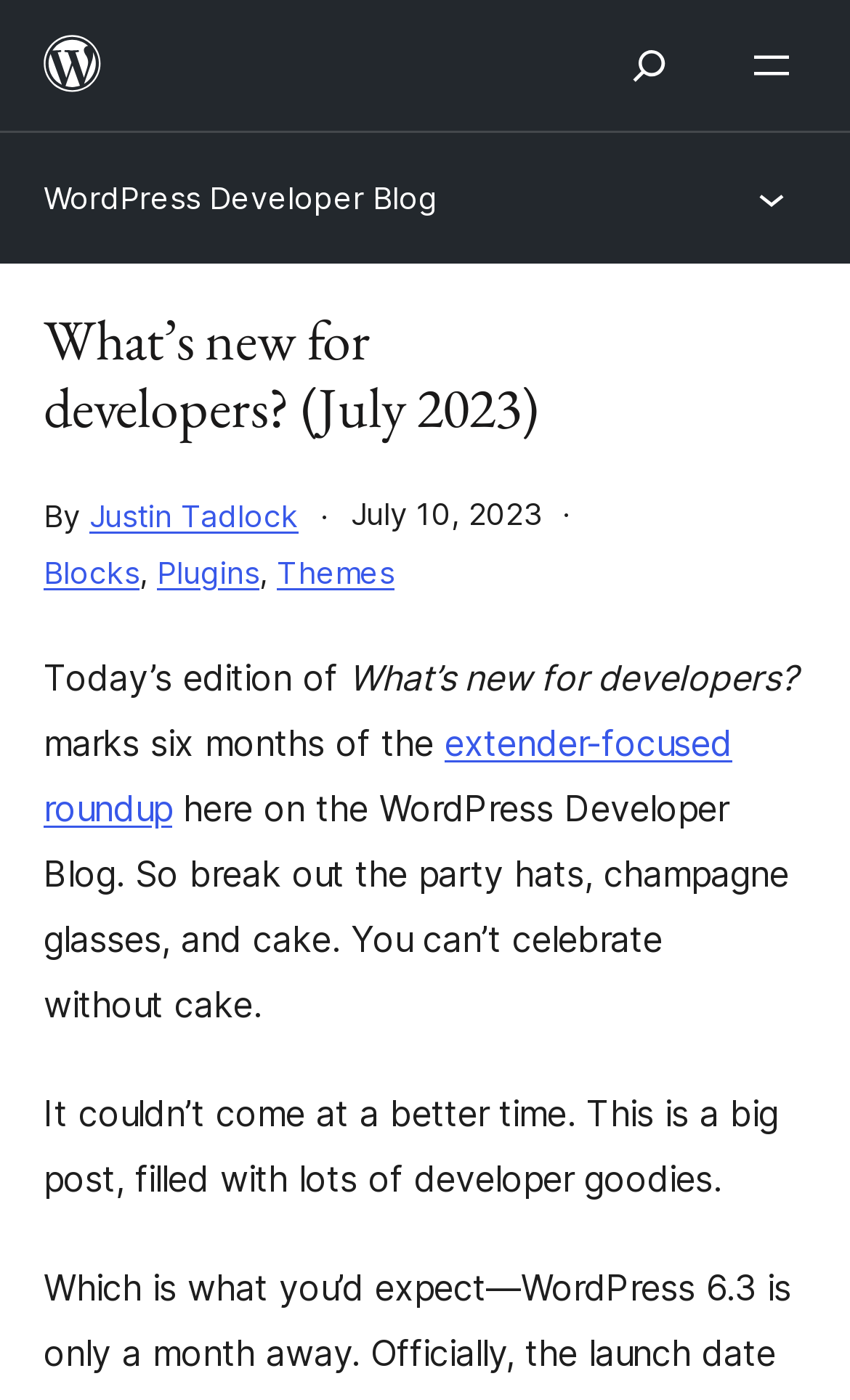Give a one-word or one-phrase response to the question: 
What is the purpose of the post?

To showcase features for theme and plugin developers